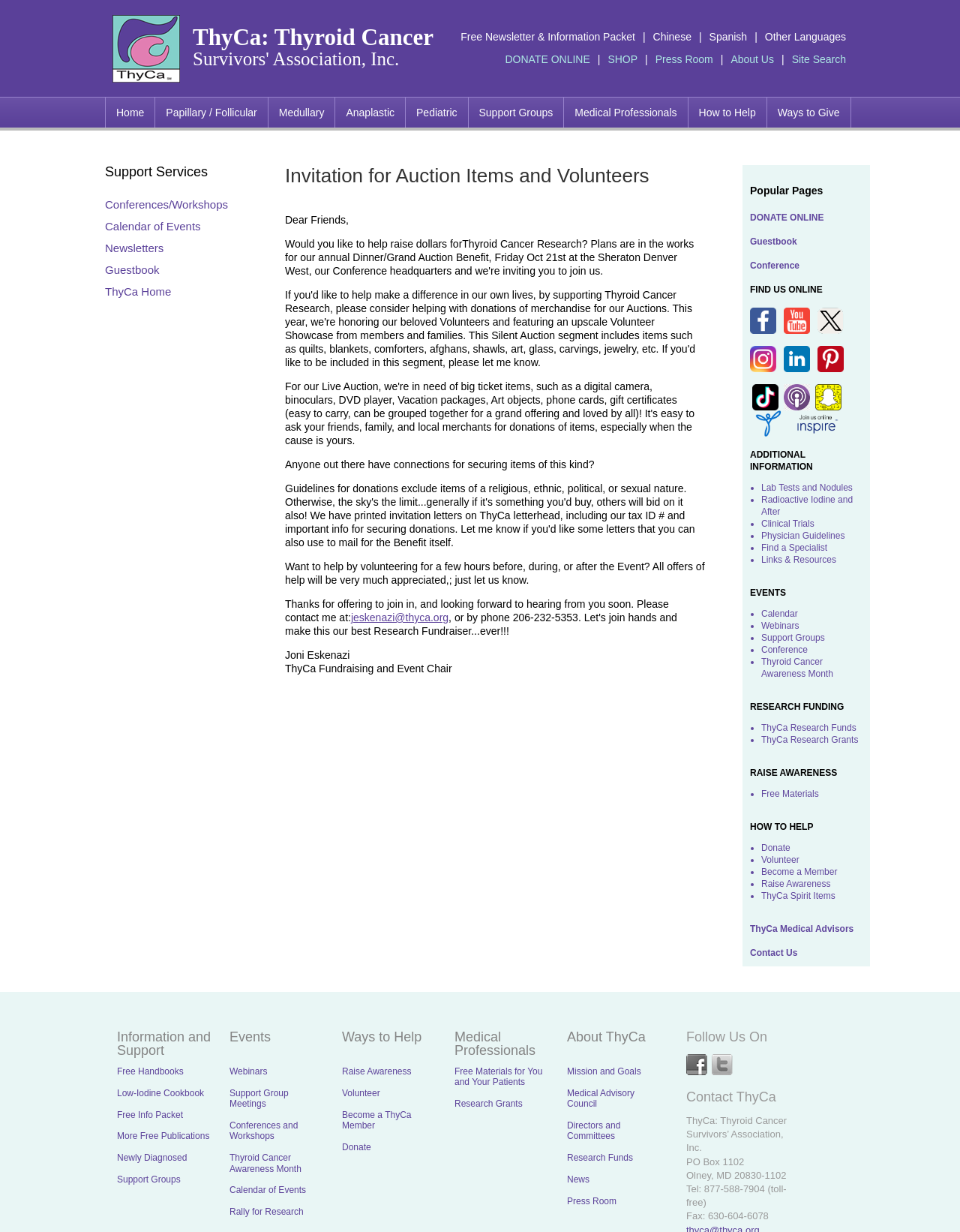Craft a detailed narrative of the webpage's structure and content.

The webpage is about ThyCa: Thyroid Cancer Survivors' Association, Inc., a nonprofit organization dedicated to supporting thyroid cancer survivors, family members, and healthcare professionals. 

At the top of the page, there is a navigation menu with links to various sections, including "Free Newsletter & Information Packet", "Chinese", "Spanish", "Other Languages", "DONATE ONLINE", "SHOP", "Press Room", "About Us", and "Site Search". 

Below the navigation menu, there is a logo image on the left side, and a heading "ThyCa: Thyroid Cancer" on the right side. 

Underneath, there are two columns of links. The left column has links to different types of thyroid cancer, such as "Papillary / Follicular", "Medullary", "Anaplastic", and "Pediatric", as well as links to "Support Groups", "Medical Professionals", "How to Help", and "Ways to Give". 

The right column has a heading "Invitation for Auction Items and Volunteers" and a paragraph of text describing an event and asking for volunteers and donations. 

Below the two columns, there are several sections, including "Support Services" with links to "Conferences/Workshops", "Calendar of Events", "Newsletters", "Guestbook", and "ThyCa Home". 

There is also a section called "Popular Pages" with links to "DONATE ONLINE", "Guestbook", "Conference", and other pages. 

Additionally, there is a section called "FIND US ONLINE" with links to social media platforms, and a section called "ADDITIONAL INFORMATION" with links to various topics related to thyroid cancer, such as "Lab Tests and Nodules", "Radioactive Iodine and After", "Clinical Trials", and "Physician Guidelines". 

Finally, there is a section called "EVENTS" with links to "Calendar", "Webinars", and "Support Groups".